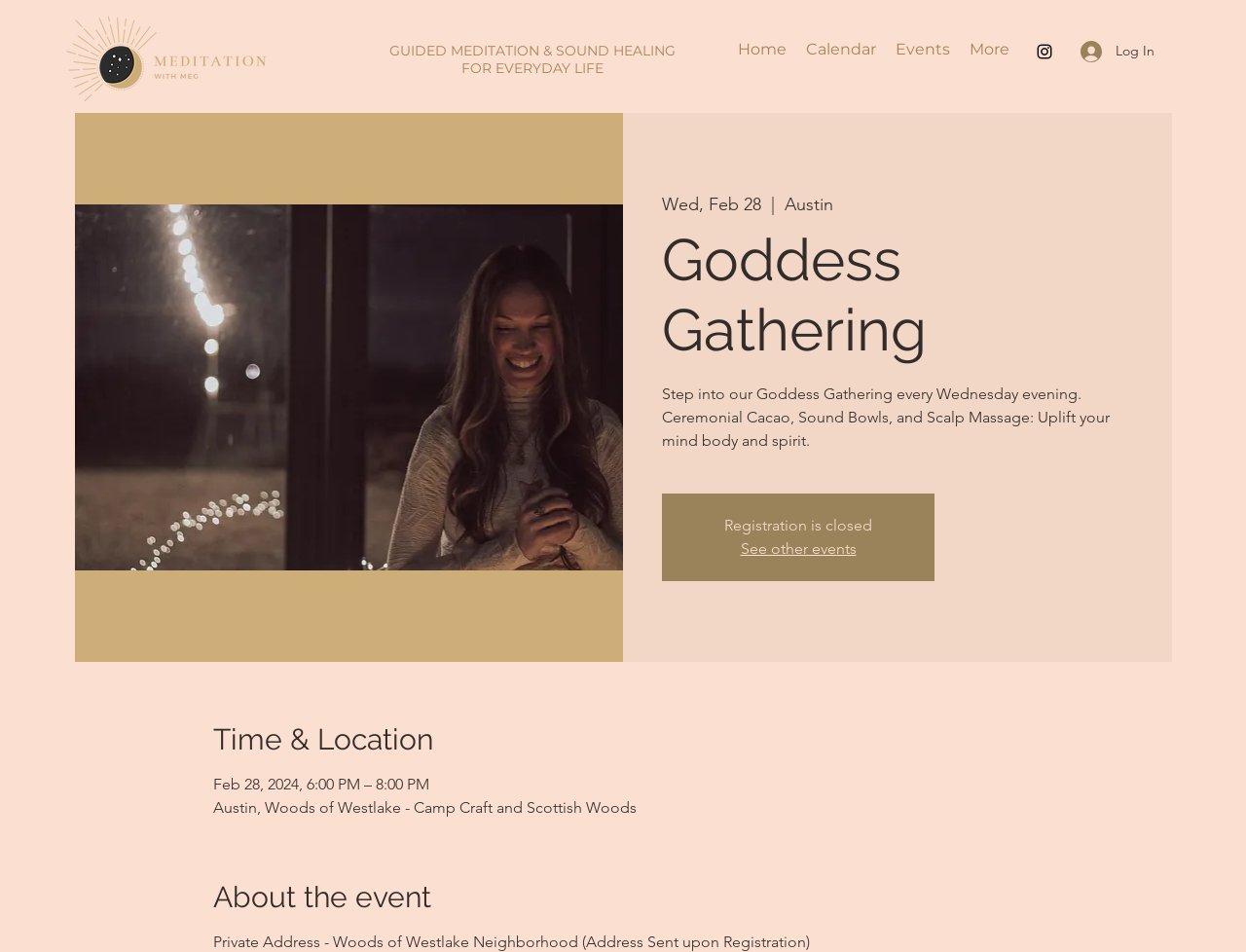Craft a detailed narrative of the webpage's structure and content.

The webpage is about the Goddess Gathering event, a meditation and sound healing experience. At the top, there is a navigation bar with links to "Home", "Calendar", "Events", and "More". To the right of the navigation bar, there is a social media link to Instagram, represented by an Instagram icon. Next to it, there is a "Log In" button with a small image beside it.

Below the navigation bar, there is a large heading that reads "GUIDED MEDITATION & SOUND HEALING FOR EVERYDAY LIFE". Below this heading, there is an image of the Goddess Gathering logo. To the right of the logo, there is a section displaying the event date, "Wed, Feb 28", and location, "Austin".

The main content of the webpage is about the Goddess Gathering event. There is a heading that reads "Goddess Gathering" and a paragraph of text that describes the event, mentioning Ceremonial Cacao, Sound Bowls, and Scalp Massage. Below this, there is a notice that "Registration is closed". There is also a link to "See other events".

Further down the page, there is a section about the event's time and location, with a heading that reads "Time & Location". This section displays the event date and time, "Feb 28, 2024, 6:00 PM – 8:00 PM", and location, "Austin, Woods of Westlake - Camp Craft and Scottish Woods".

Finally, there is a section about the event details, with a heading that reads "About the event". This section displays the event location as a private address, with the full address to be sent upon registration.